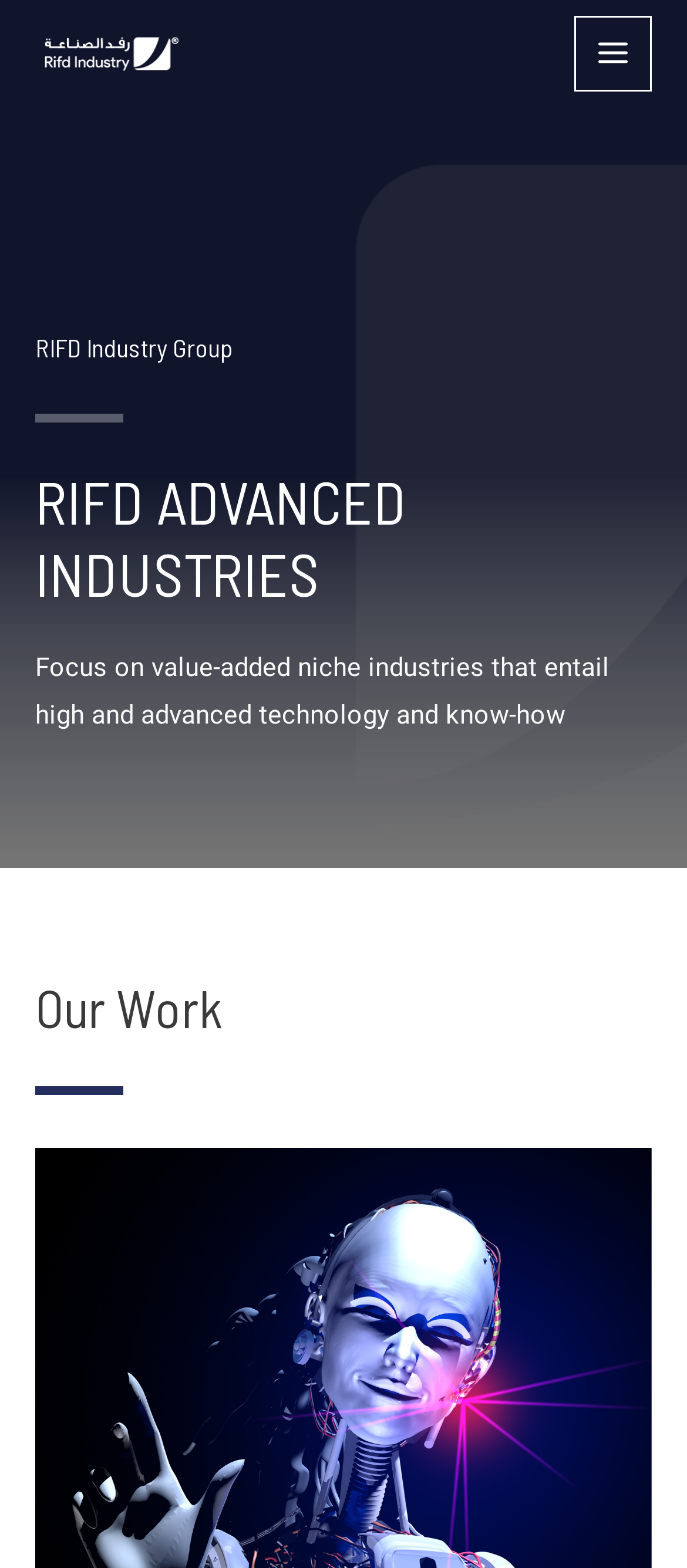How many headings are there on the page?
Refer to the image and answer the question using a single word or phrase.

3